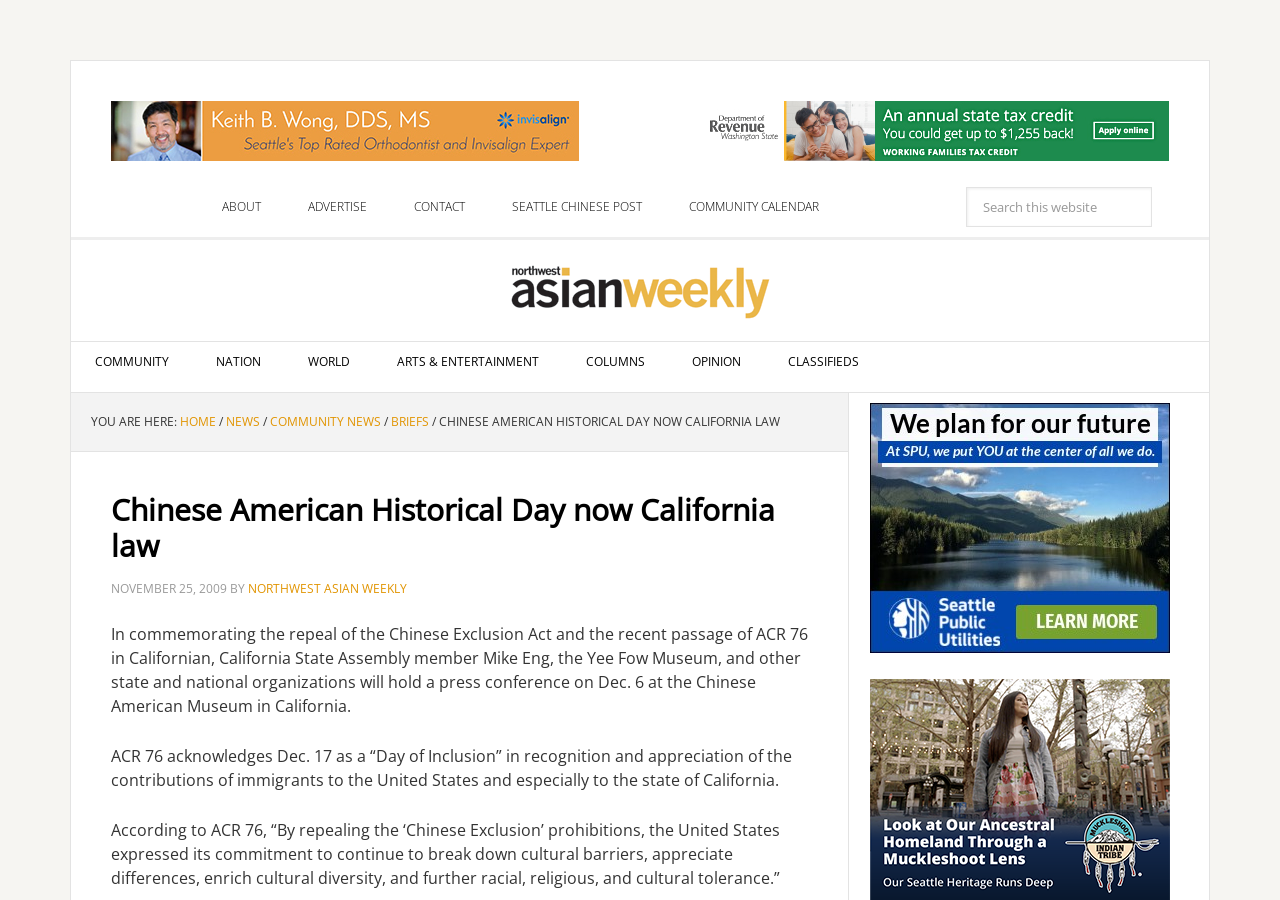What is the name of the museum mentioned in the article?
Kindly answer the question with as much detail as you can.

The article mentions that California State Assembly member Mike Eng, the Yee Fow Museum, and other state and national organizations will hold a press conference on Dec. 6 at the Chinese American Museum in California. Therefore, the name of the museum mentioned in the article is Yee Fow Museum.